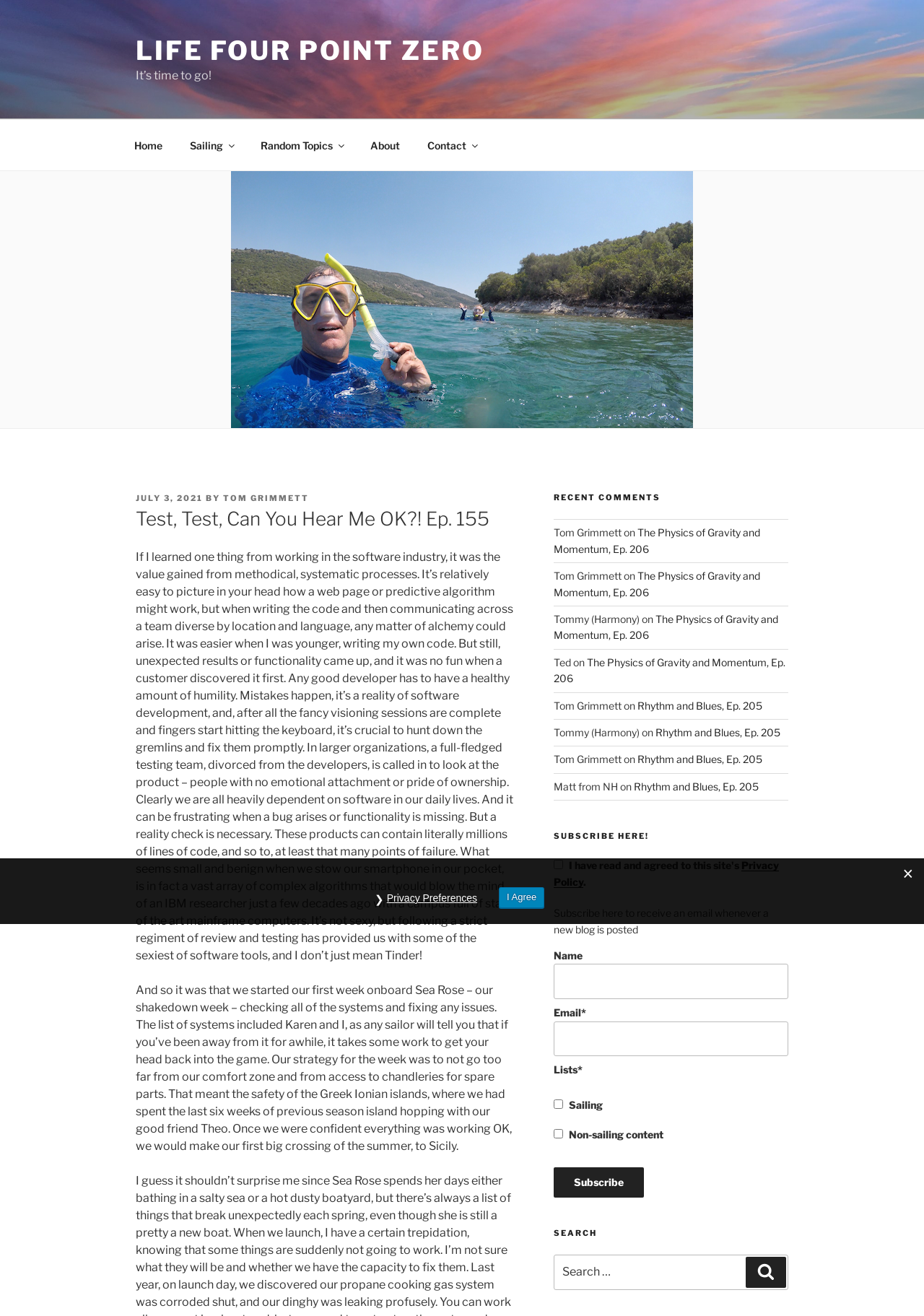Determine the bounding box coordinates of the element's region needed to click to follow the instruction: "Click on the 'Home' link". Provide these coordinates as four float numbers between 0 and 1, formatted as [left, top, right, bottom].

[0.131, 0.097, 0.189, 0.124]